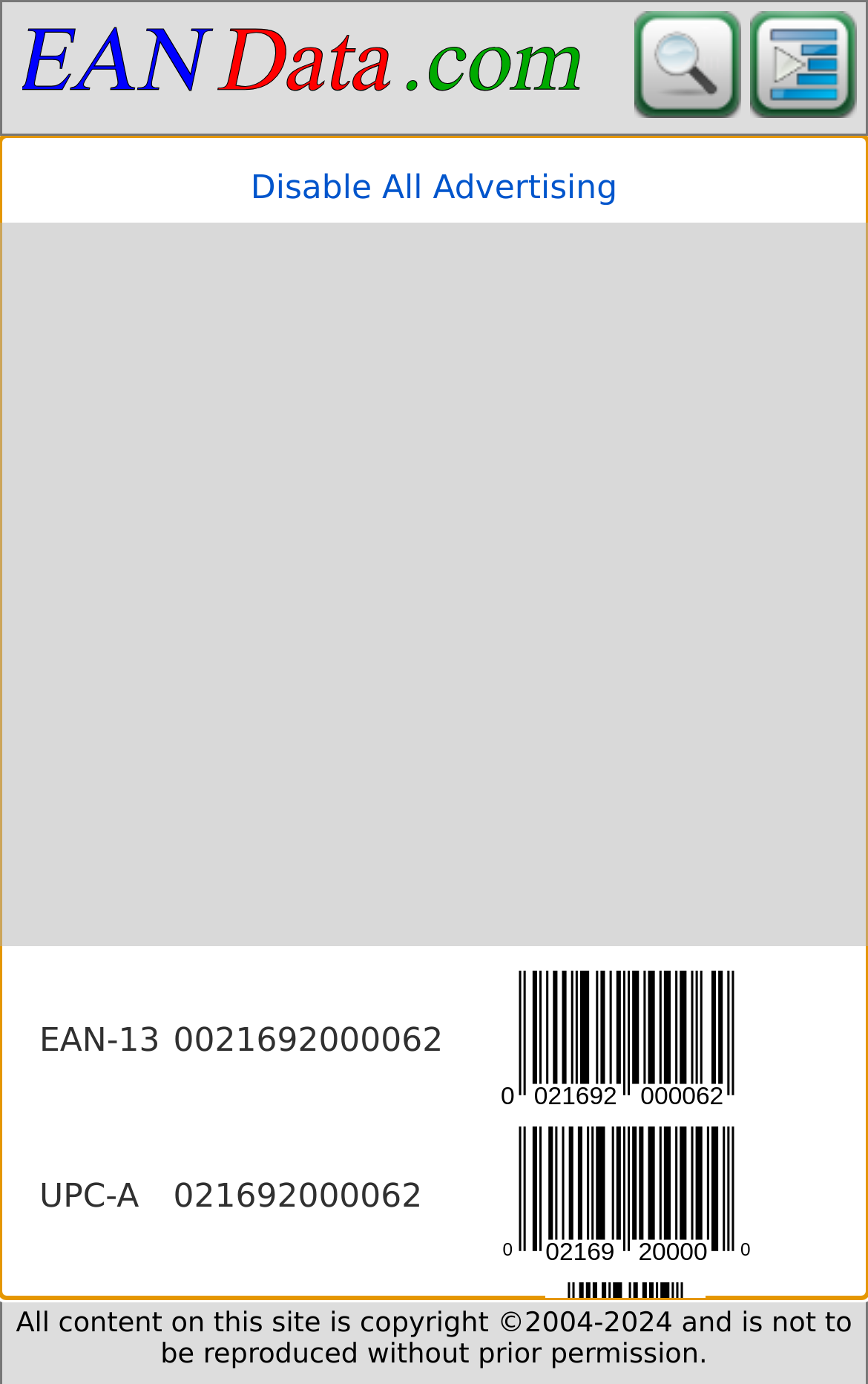What is the copyright year range of the website's content?
Refer to the screenshot and deliver a thorough answer to the question presented.

The copyright year range of the website's content is 2004-2024, as stated in the footer text 'All content on this site is copyright ©2004-2024 and is not to be reproduced without prior permission'.